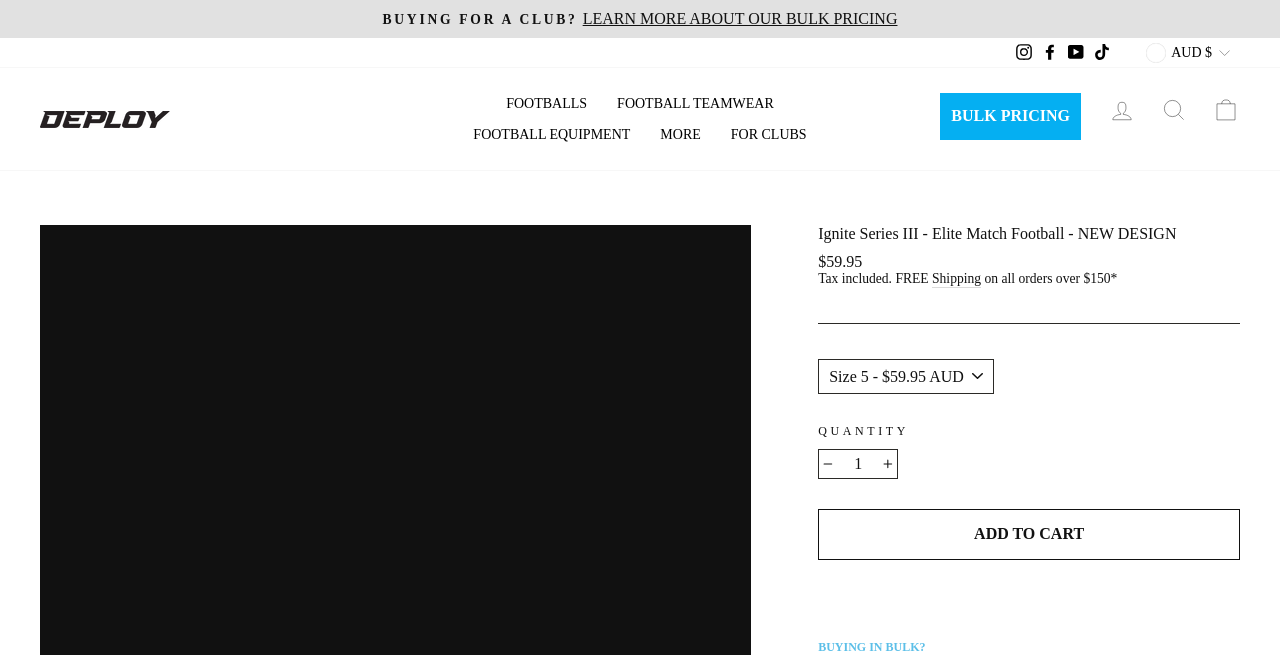Generate a comprehensive description of the contents of the webpage.

The webpage is an e-commerce page for the "Ignite Series III" football, specifically designed for elite match football. At the top left corner, there is a link to skip to the content. Below it, there is a button to pause the slideshow. On the top right corner, there are social media links to Instagram, Facebook, YouTube, and TikTok. Next to these links, there is a currency dropdown menu with the default option set to AUD.

The main navigation menu is located below the social media links, with options for "FOOTBALLS", "FOOTBALL TEAMWEAR", "FOOTBALL EQUIPMENT", "MORE", and "FOR CLUBS". On the right side of the navigation menu, there are links to "BULK PRICING", "LOG IN", "SEARCH", and "CART".

The main content of the page is dedicated to the product description. The product title "Ignite Series III - Elite Match Football - NEW DESIGN" is prominently displayed. Below the title, there is a section with the regular price of $59.95, including tax, and a note about free shipping on all orders over $150. 

Underneath the pricing information, there is a separator line, followed by a quantity selection combobox and a "QUANTITY" label. Users can input the desired quantity using the textbox and adjust it using the "Reduce item quantity by one" and "Increase item quantity by one" buttons. The "ADD TO CART" button is located below the quantity selection.

At the bottom of the page, there is a heading that asks "BUYING IN BULK?" which likely leads to more information about bulk pricing options.